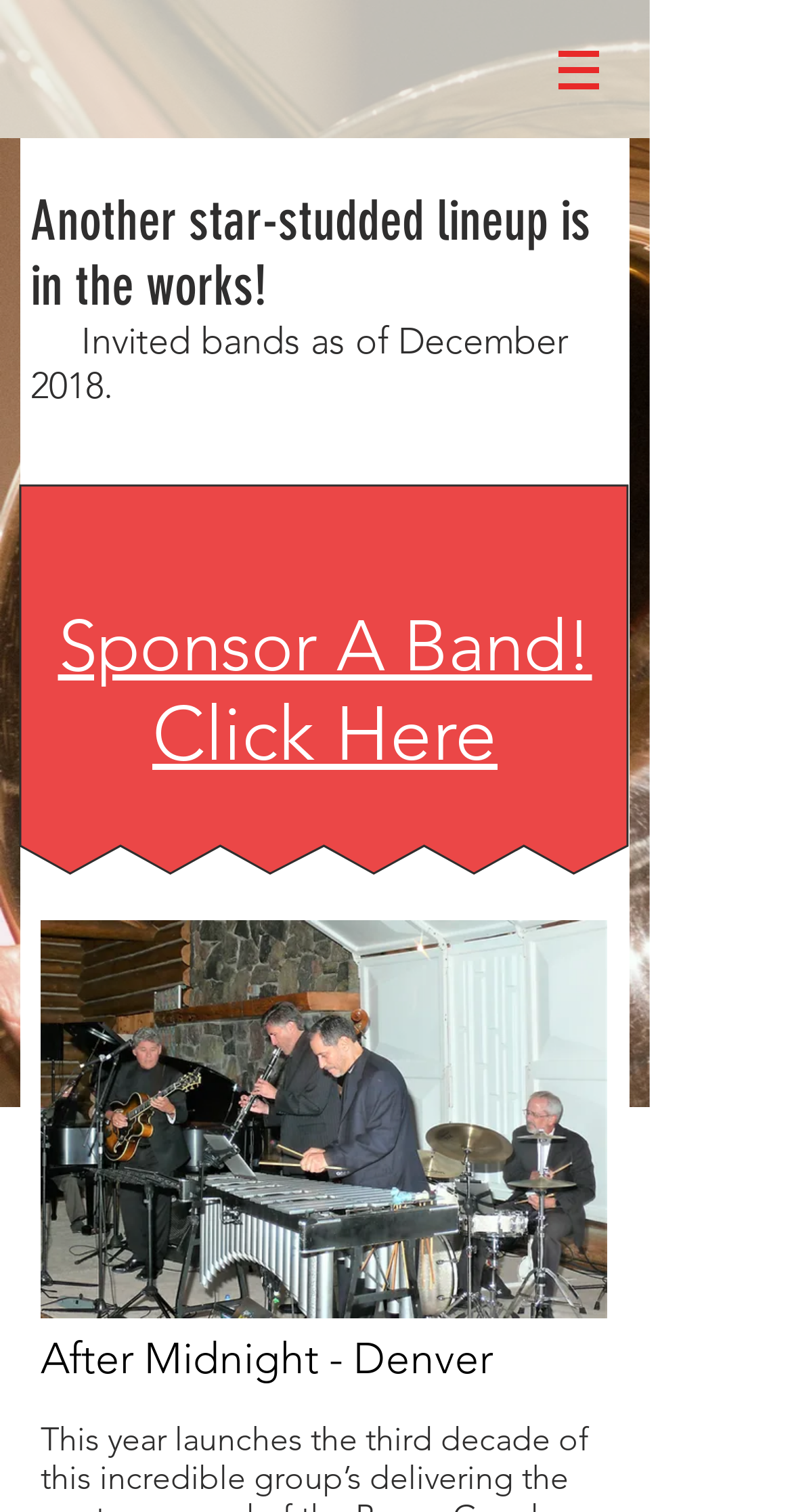Answer briefly with one word or phrase:
How many images are present on the webpage?

Two